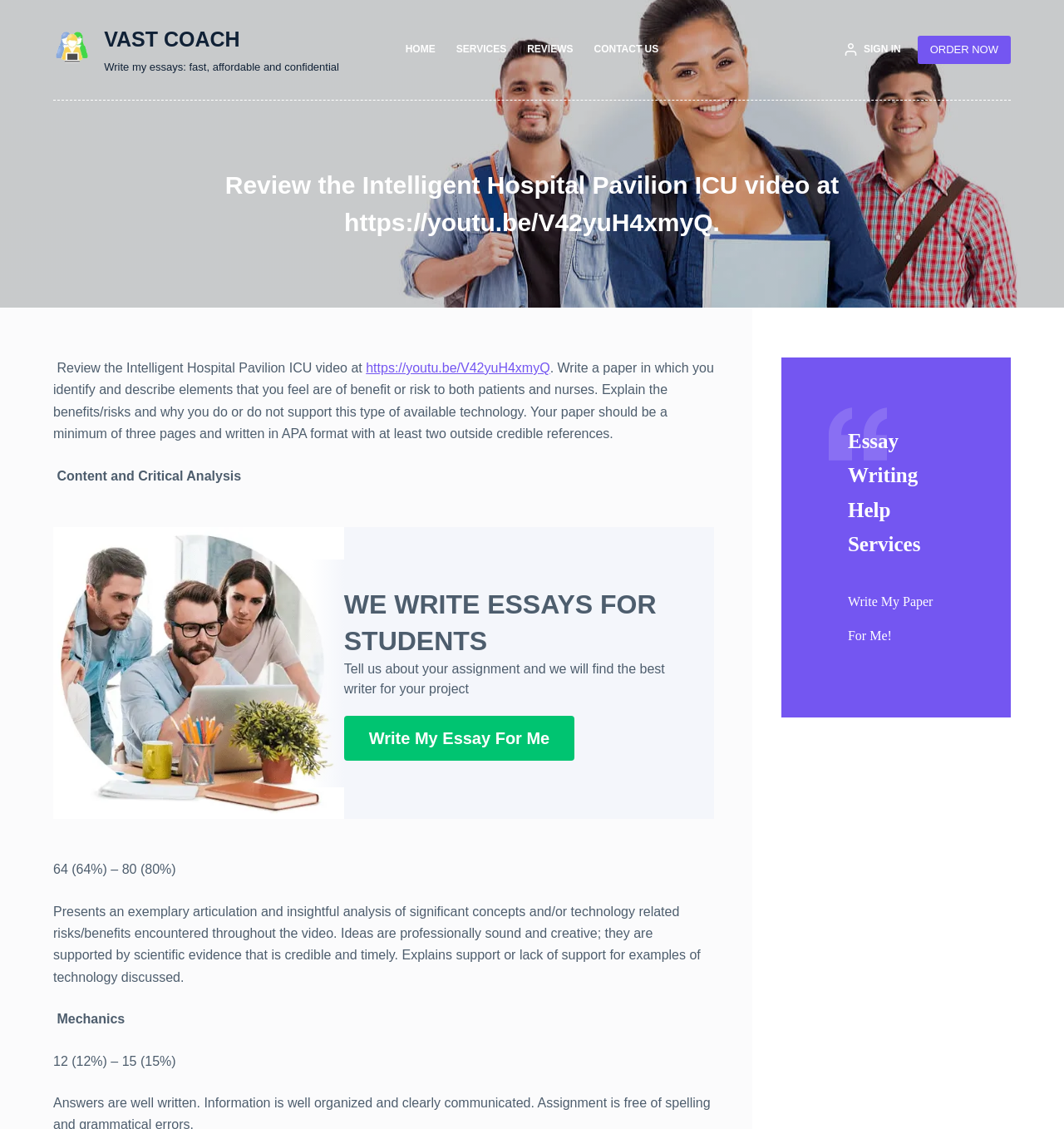Please determine the bounding box coordinates of the area that needs to be clicked to complete this task: 'Click on 'Online Essay Writing Help - VAST COACH''. The coordinates must be four float numbers between 0 and 1, formatted as [left, top, right, bottom].

[0.05, 0.026, 0.085, 0.063]